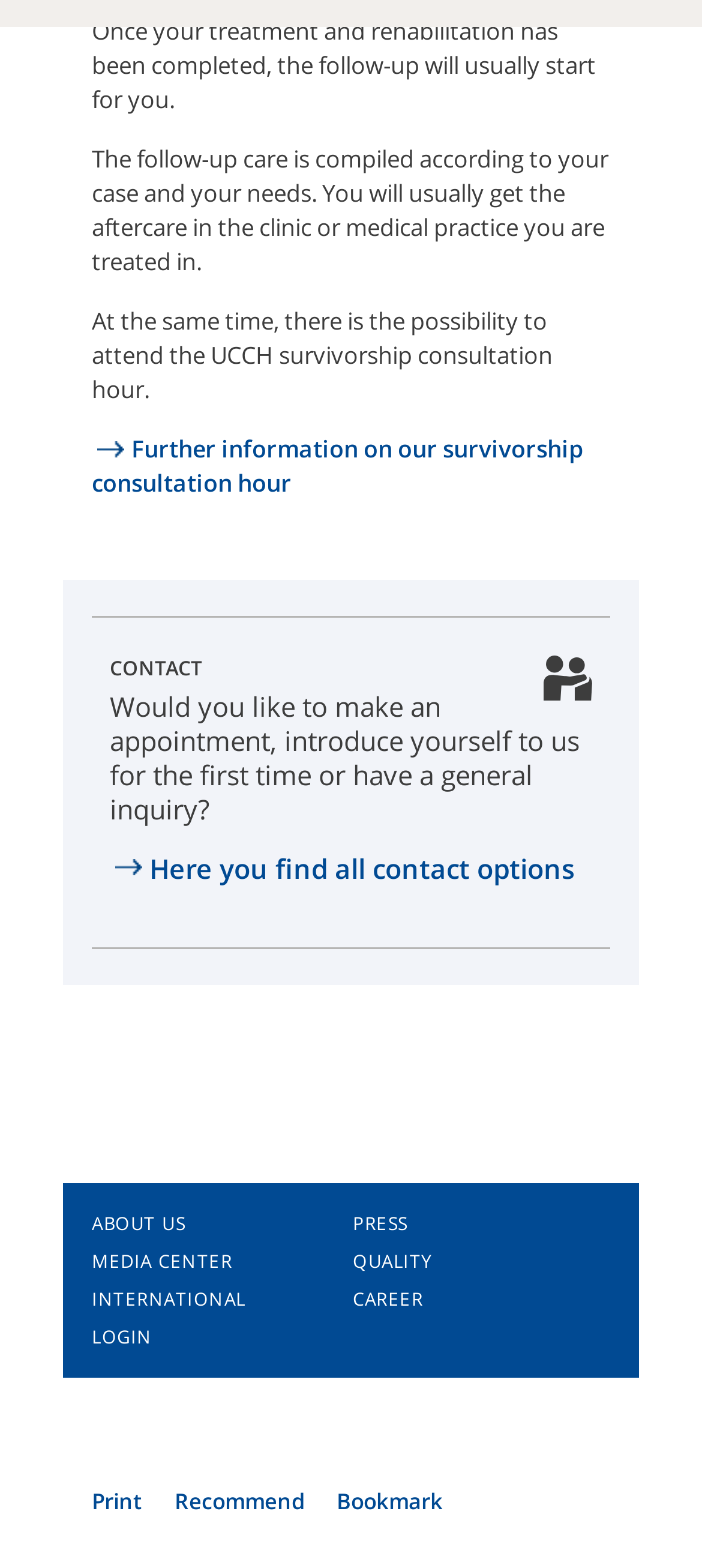Extract the bounding box of the UI element described as: "About us".

[0.131, 0.768, 0.493, 0.792]